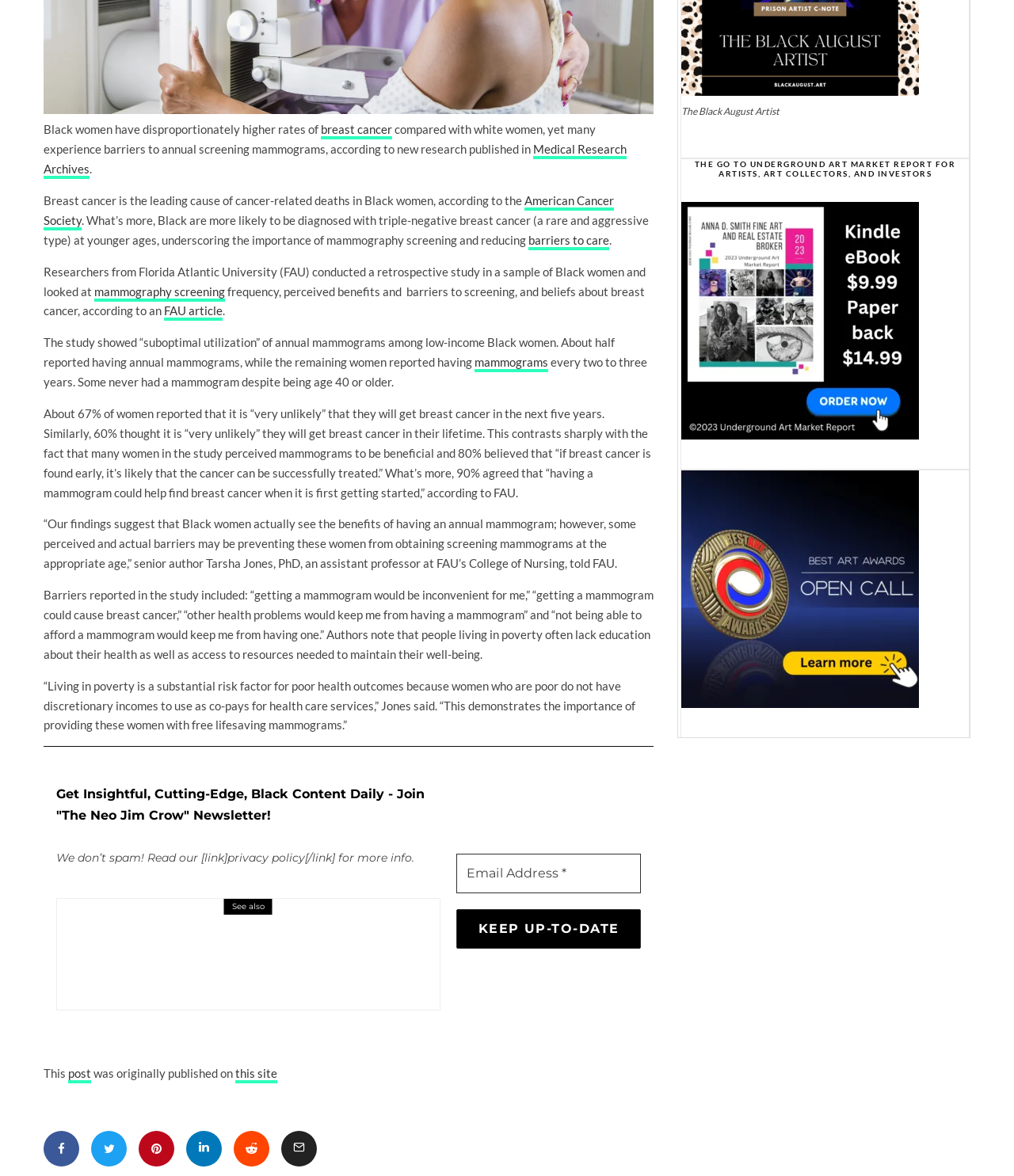What is the name of the university where the researchers conducted the study?
Please provide a comprehensive answer to the question based on the webpage screenshot.

The text mentions, 'Researchers from Florida Atlantic University (FAU) conducted a retrospective study in a sample of Black women...' This information is found in the paragraph that discusses the study's methodology and findings.